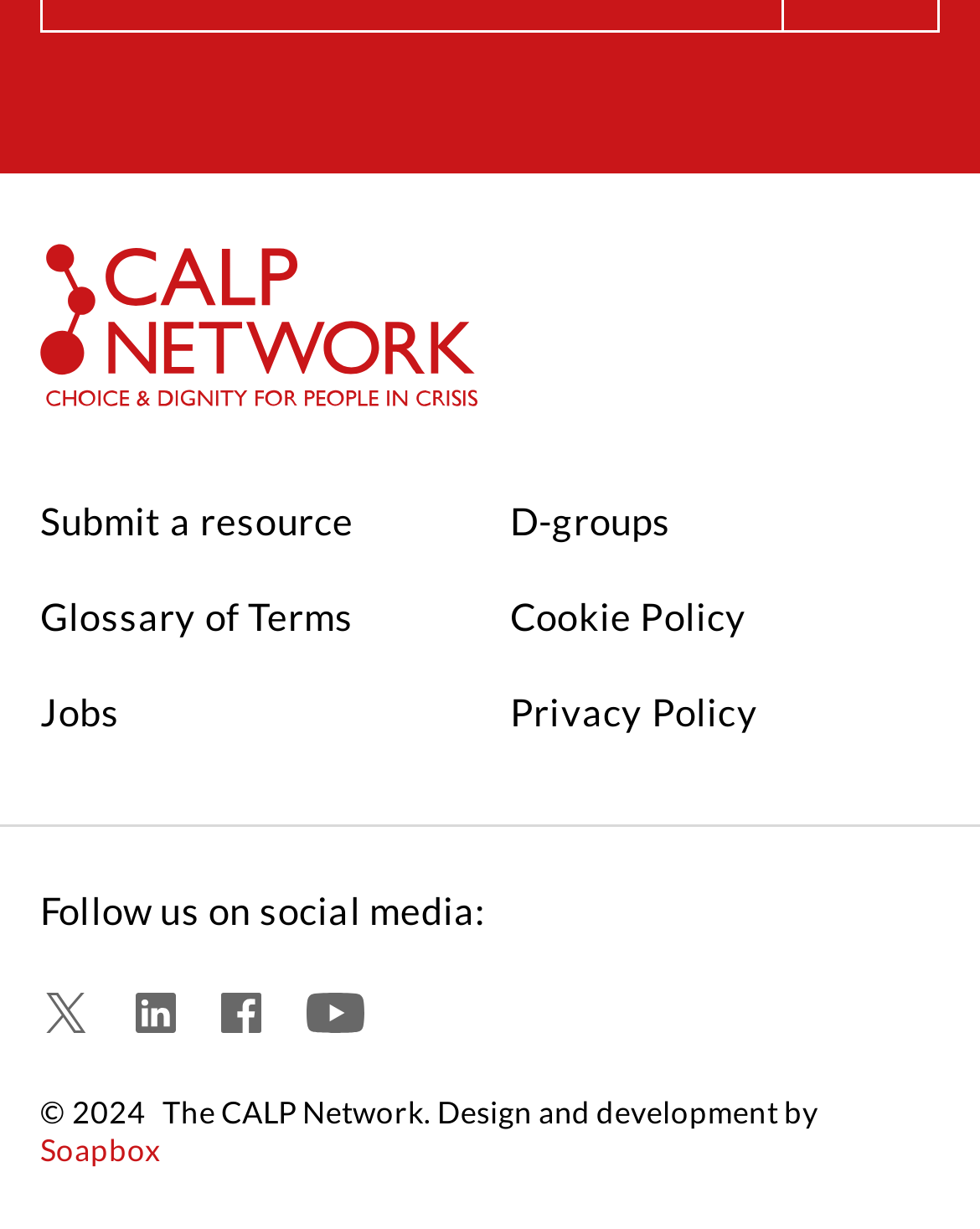Answer briefly with one word or phrase:
What is the company name mentioned in the footer section?

The CALP Network